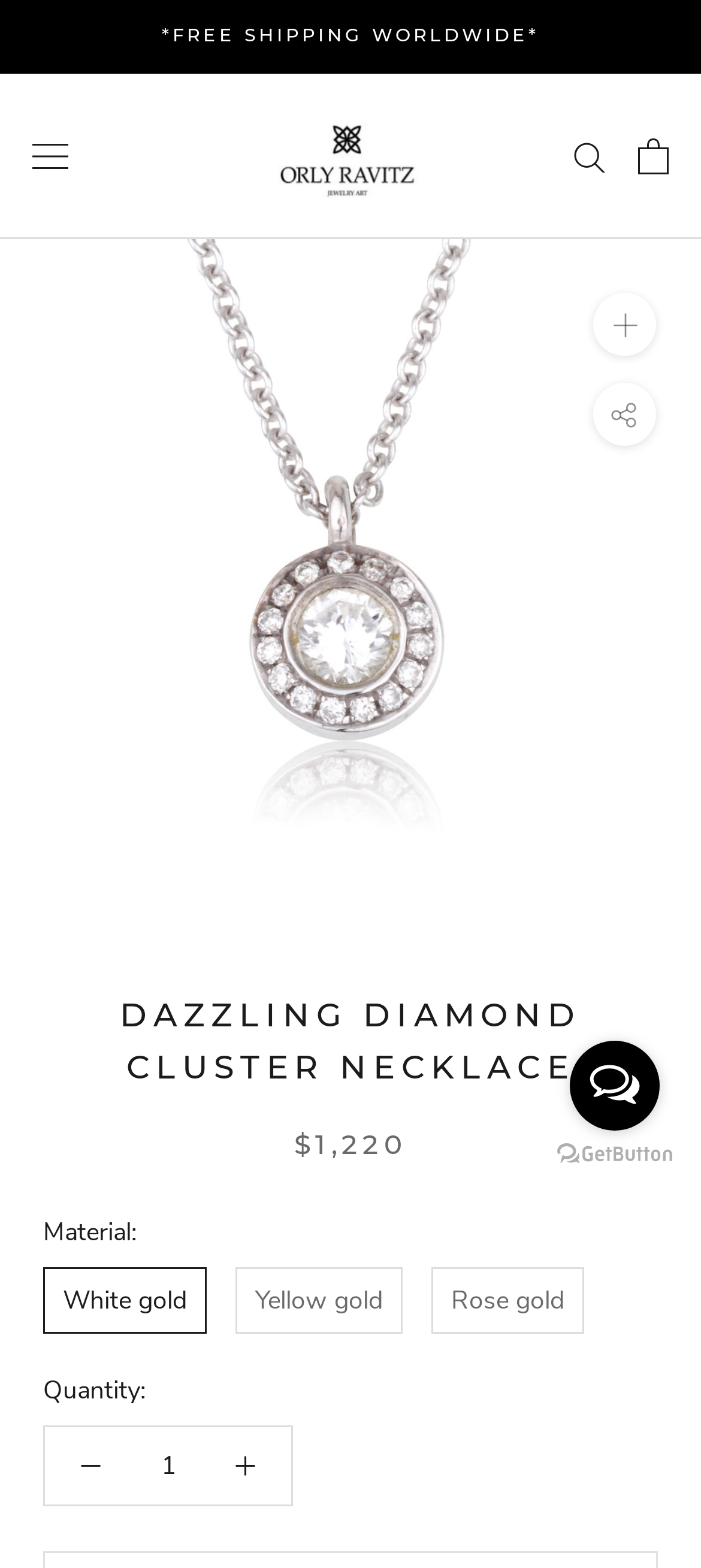Answer succinctly with a single word or phrase:
Is the navigation menu expanded?

No